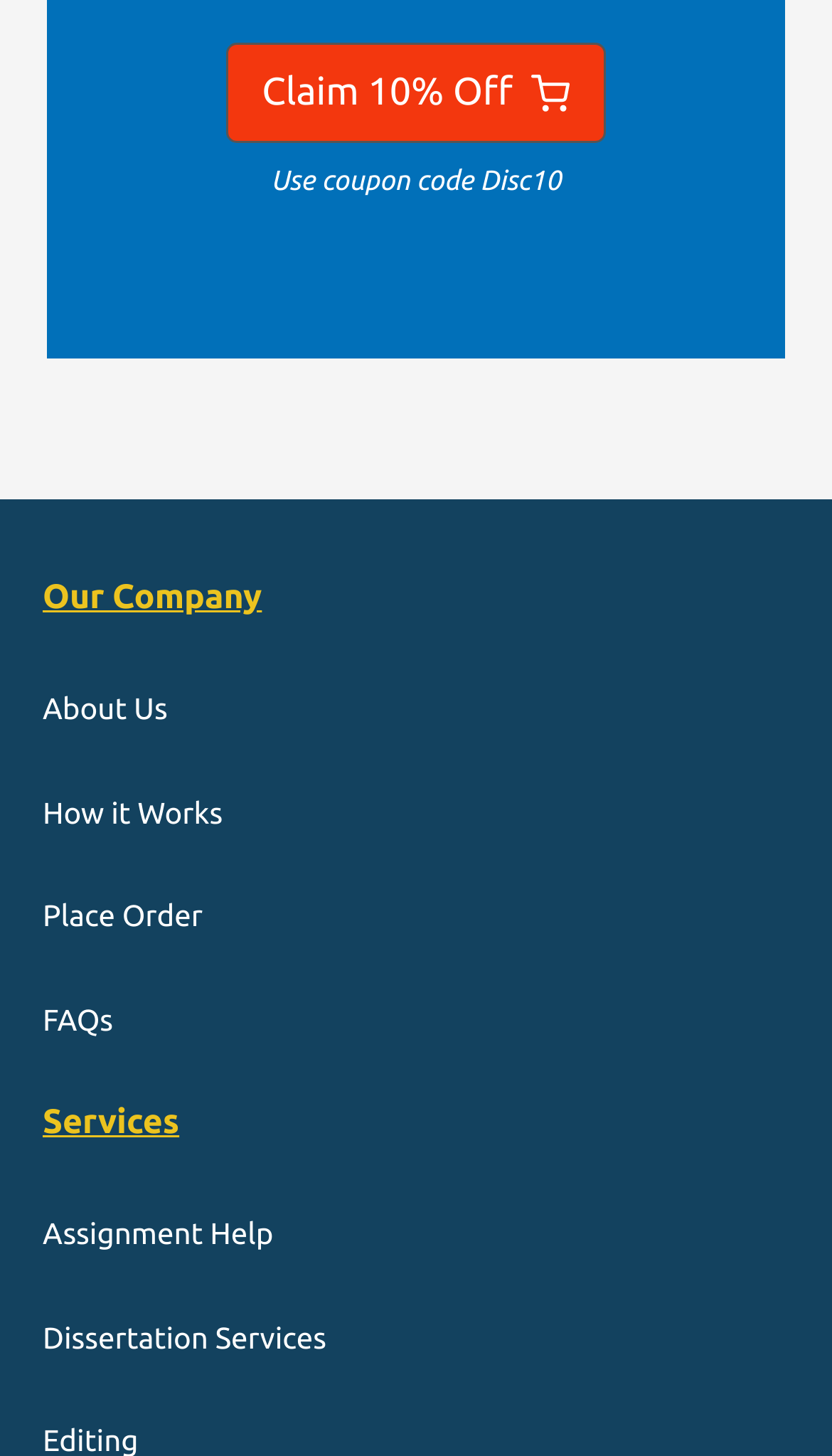What is the name of the company?
Based on the image, provide a one-word or brief-phrase response.

Our Company